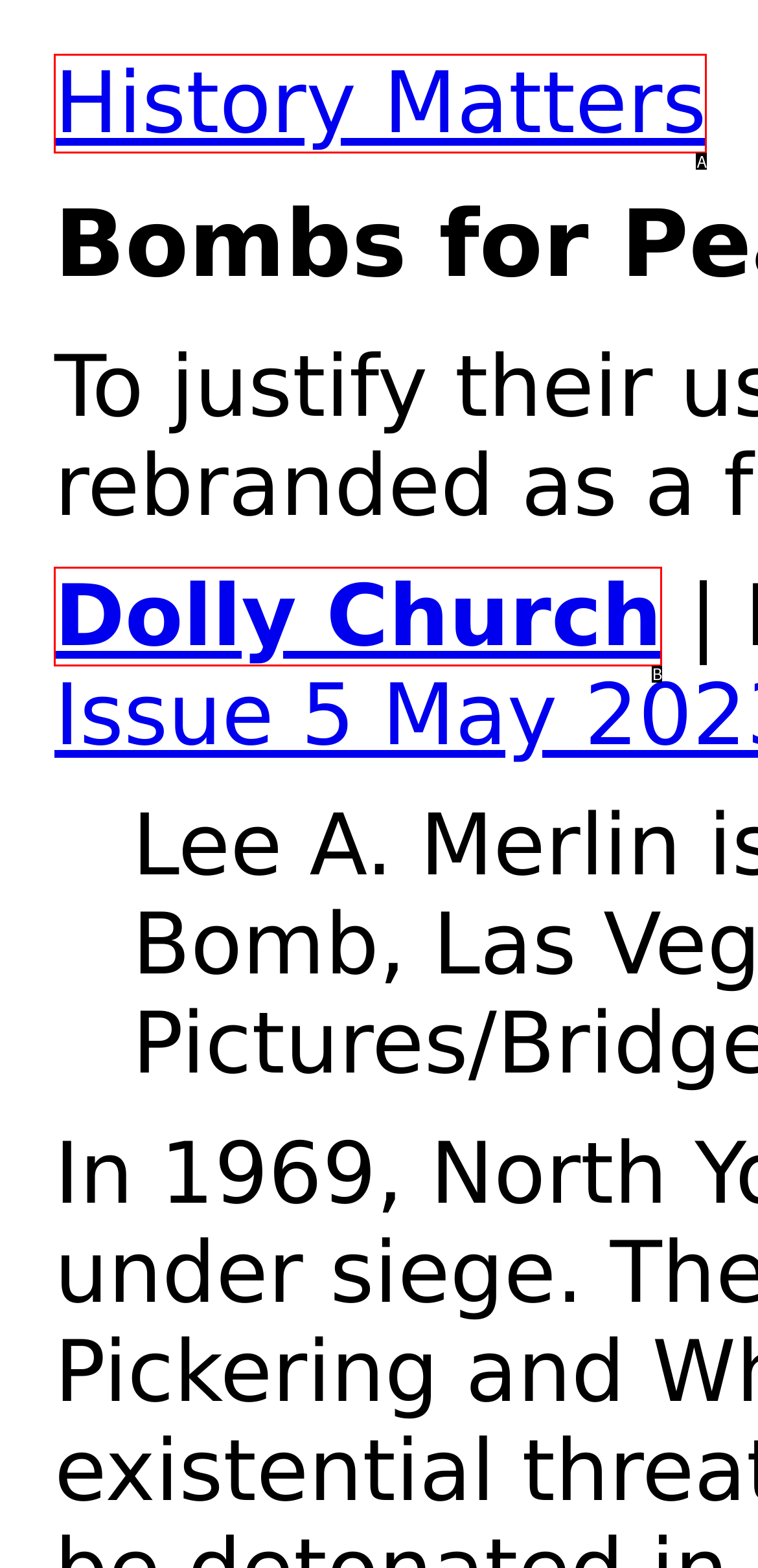Find the HTML element that suits the description: History Matters
Indicate your answer with the letter of the matching option from the choices provided.

A